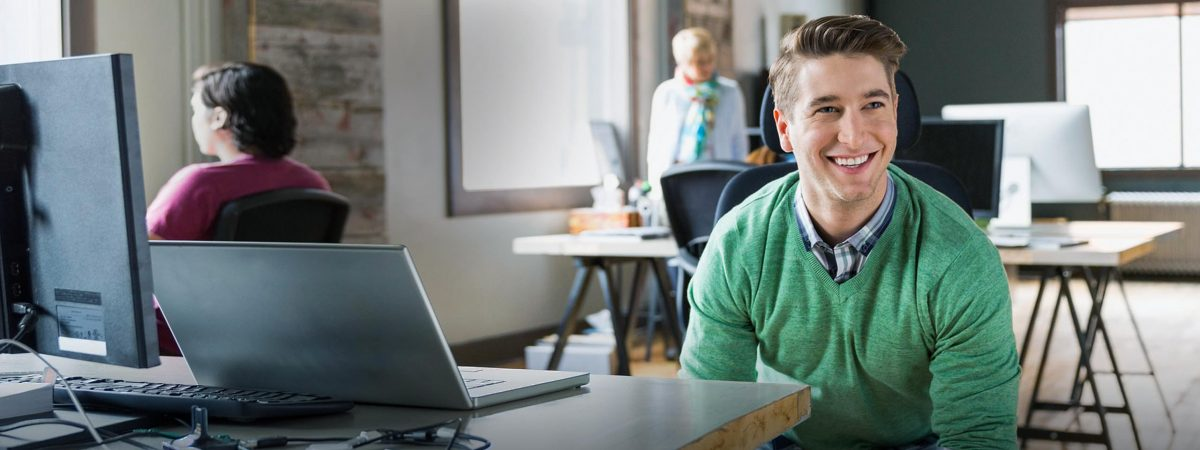Craft a detailed explanation of the image.

The image features a young man sitting at a modern office desk, wearing a vibrant green sweater. He exudes a welcoming smile, capturing a sense of professionalism and approachability. In the background, two colleagues can be seen, highlighting a collaborative work environment. The setting is well-lit with large windows, suggesting a bright and airy atmosphere, conducive to productivity. The desk is equipped with a laptop and a desktop computer, indicating a blend of technology in use, typical of the accounting and finance field, which emphasizes the importance of analytical skills and teamwork in this profession. This image aligns well with the theme of positive job quotes in the accounting and finance sector, suggesting a bright outlook for those pursuing careers in these areas.